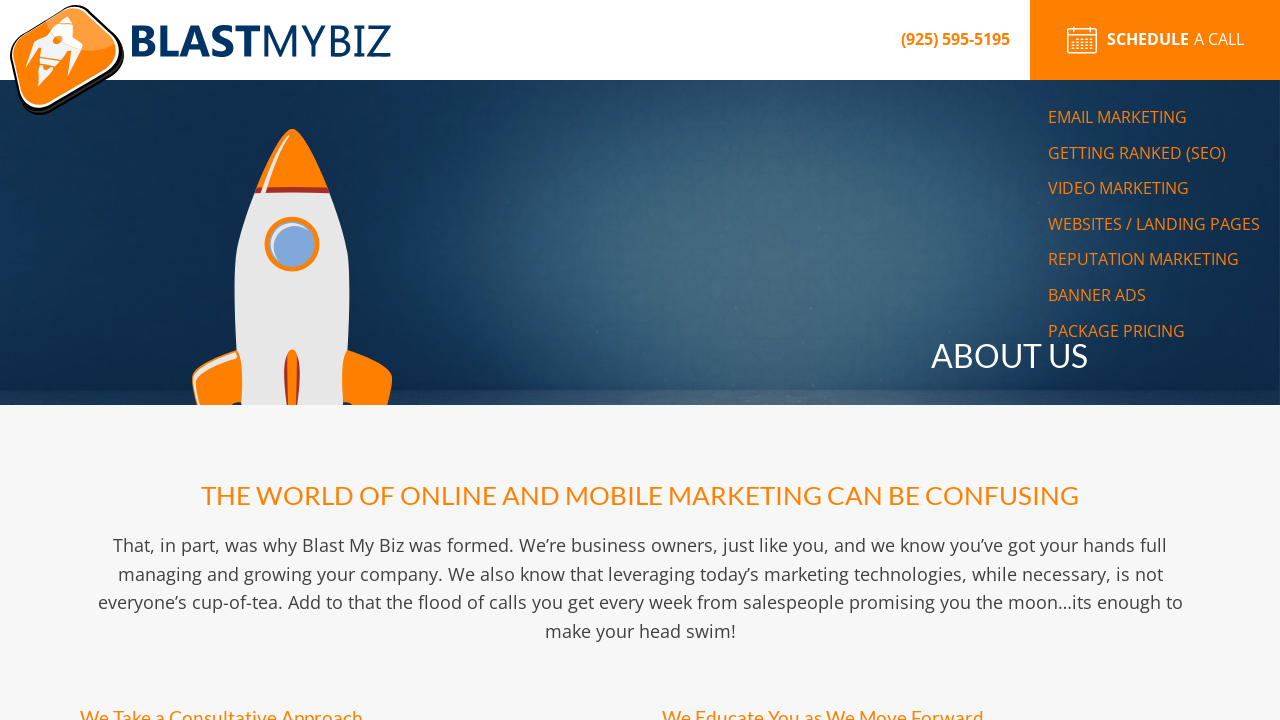Give a short answer to this question using one word or a phrase:
Why was Blast My Biz formed?

To help business owners with marketing